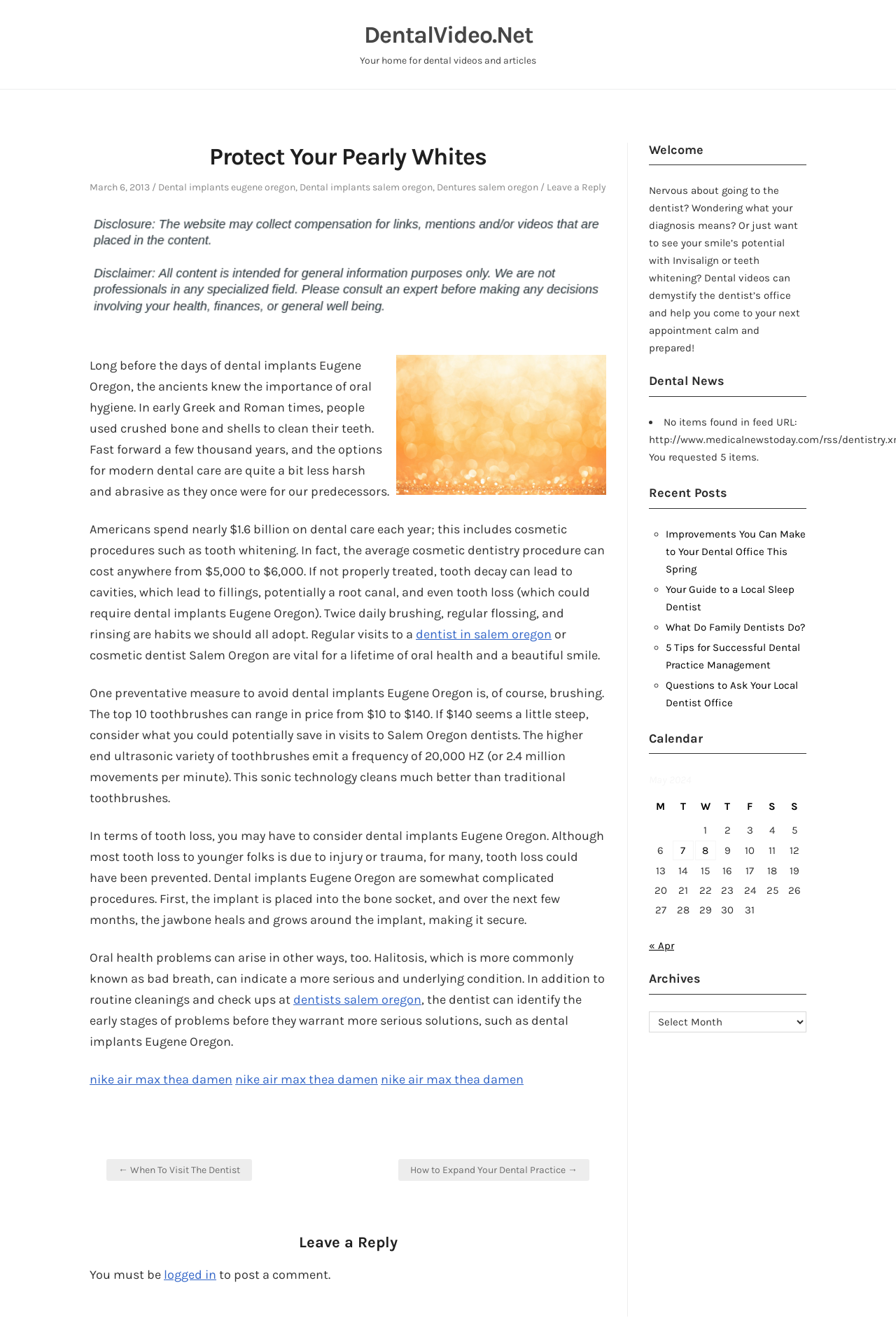Describe the webpage in detail, including text, images, and layout.

The webpage is titled "Protect Your Pearly Whites" and is a blog post about dental care. At the top of the page, there is a navigation menu and a link to the website's homepage. Below the navigation menu, there is a heading that reads "Protect Your Pearly Whites" followed by a brief description of the post and the date it was published, March 6, 2013.

The main content of the post is divided into several paragraphs, with headings and subheadings throughout. The text discusses the importance of oral hygiene, the history of dental care, and the cost of modern dental procedures. There are also links to related topics, such as dental implants and cosmetic dentistry.

To the right of the main content, there is a sidebar with several sections, including a welcome message, a list of recent posts, and a calendar for May 2024. The calendar displays the days of the week and the dates of the month, with links to posts published on specific days.

At the bottom of the page, there is a section for leaving a comment, with a link to log in and a brief message encouraging users to post a comment.

There are two images on the page, one above the main content and another within the text. The images are not described, but they appear to be related to dentistry or oral health.

Overall, the webpage is a blog post about dental care, with a focus on the importance of oral hygiene and the cost of modern dental procedures. The page includes several links to related topics and a sidebar with additional information and features.